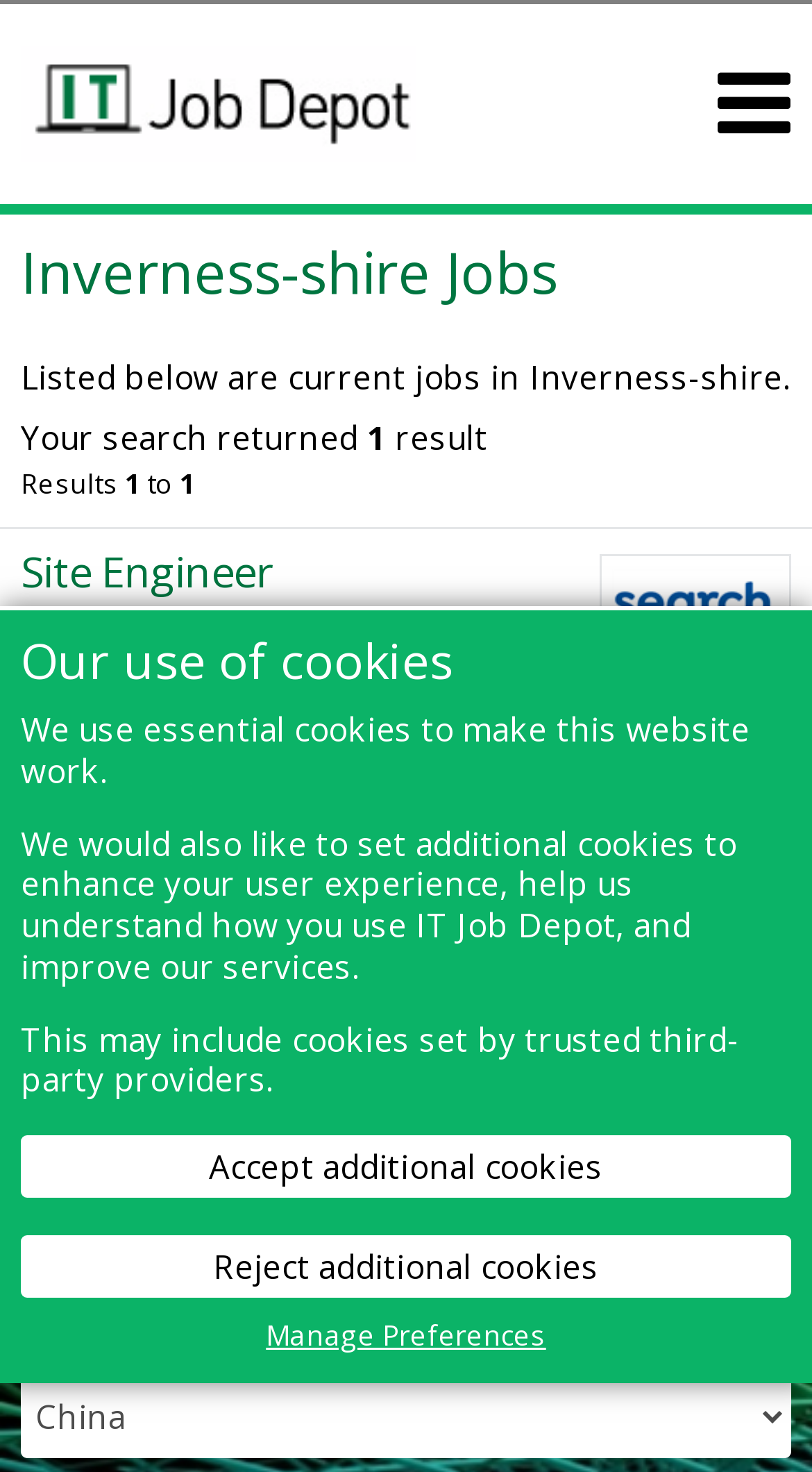Please give a one-word or short phrase response to the following question: 
What is the date the job 'Site Engineer' was posted?

9 JUN 2024